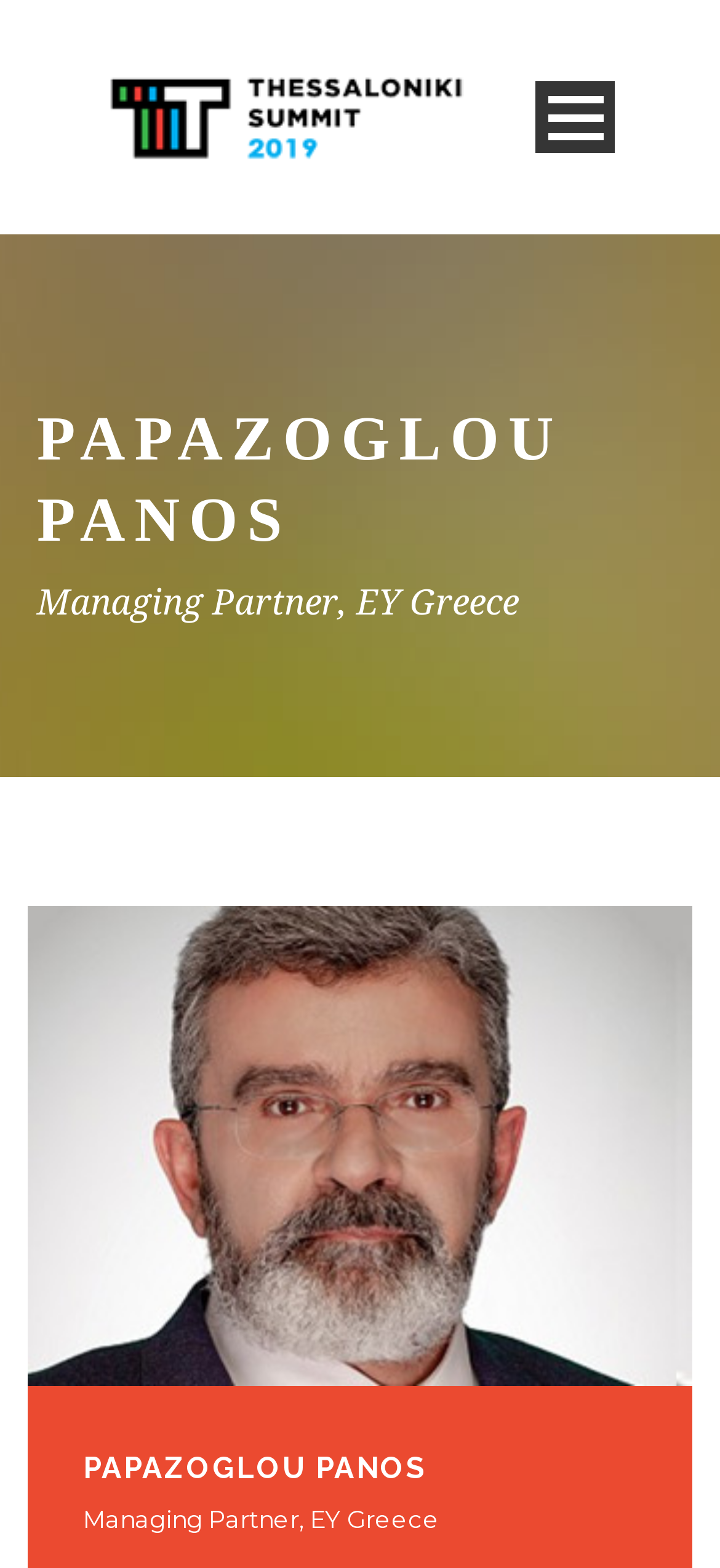What is the last item in the main menu?
Based on the screenshot, answer the question with a single word or phrase.

Contact